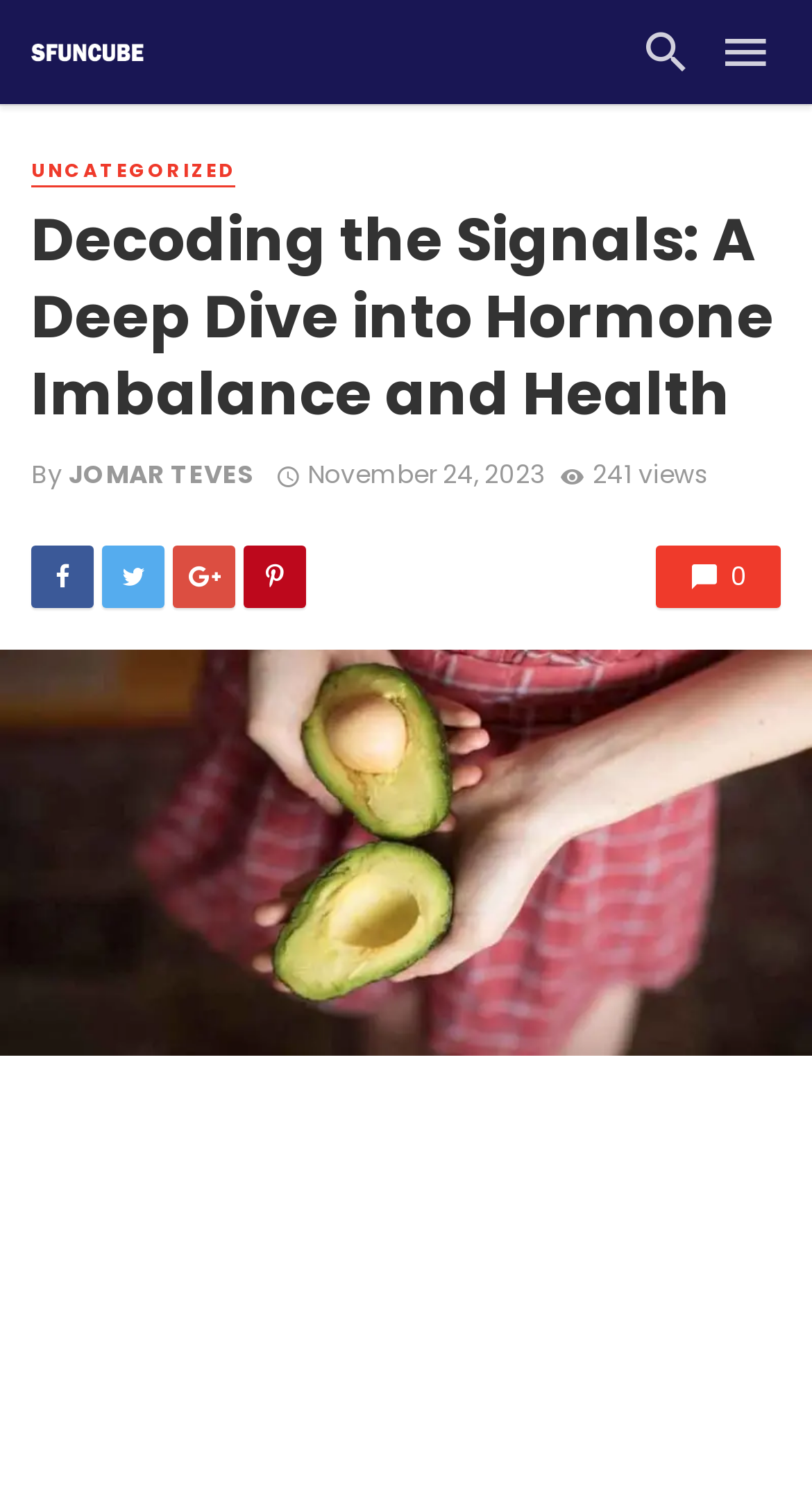Identify the bounding box coordinates for the element that needs to be clicked to fulfill this instruction: "read the article". Provide the coordinates in the format of four float numbers between 0 and 1: [left, top, right, bottom].

[0.0, 0.435, 1.0, 0.707]